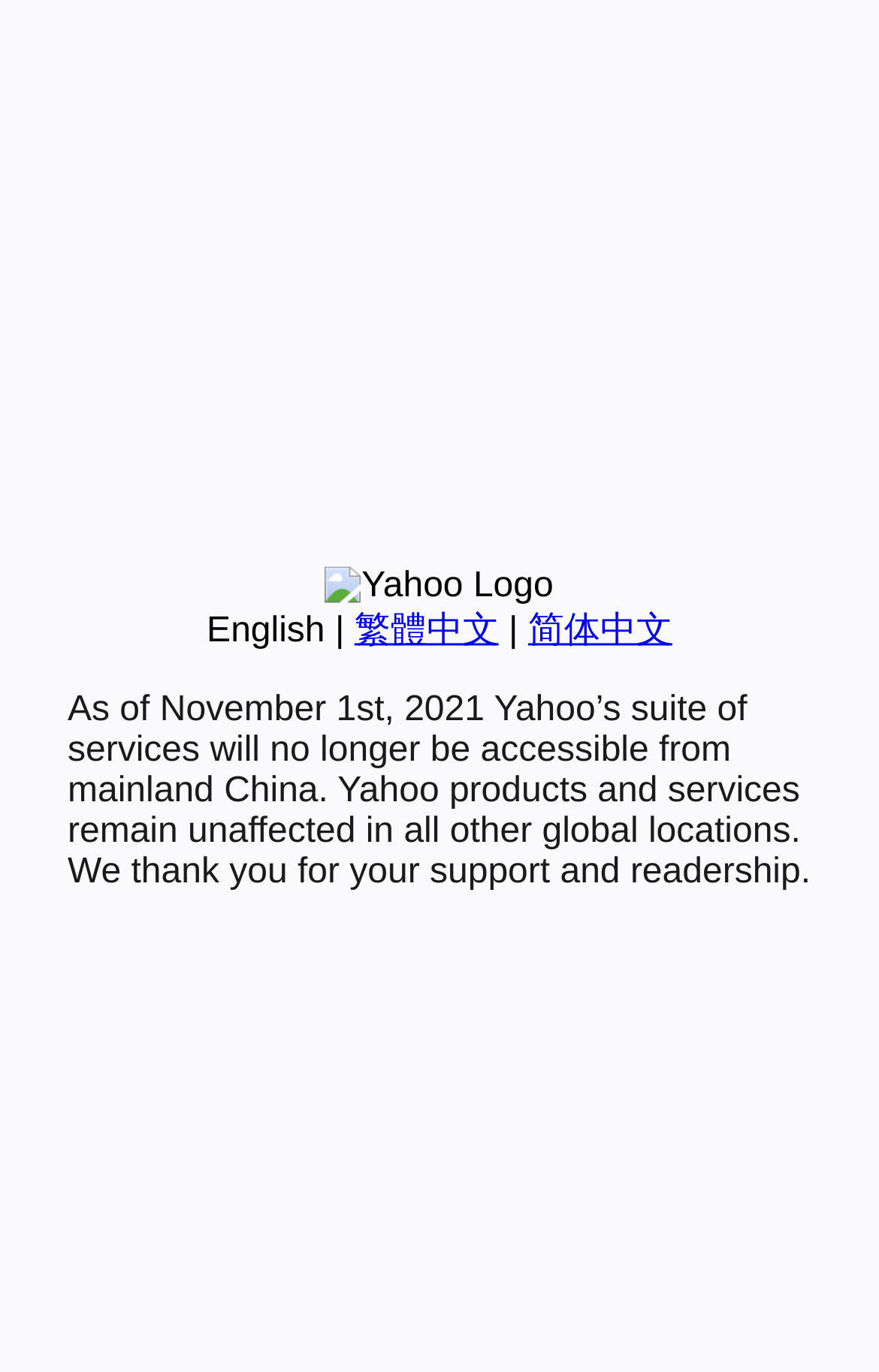Determine the bounding box coordinates of the UI element that matches the following description: "English". The coordinates should be four float numbers between 0 and 1 in the format [left, top, right, bottom].

[0.235, 0.446, 0.37, 0.474]